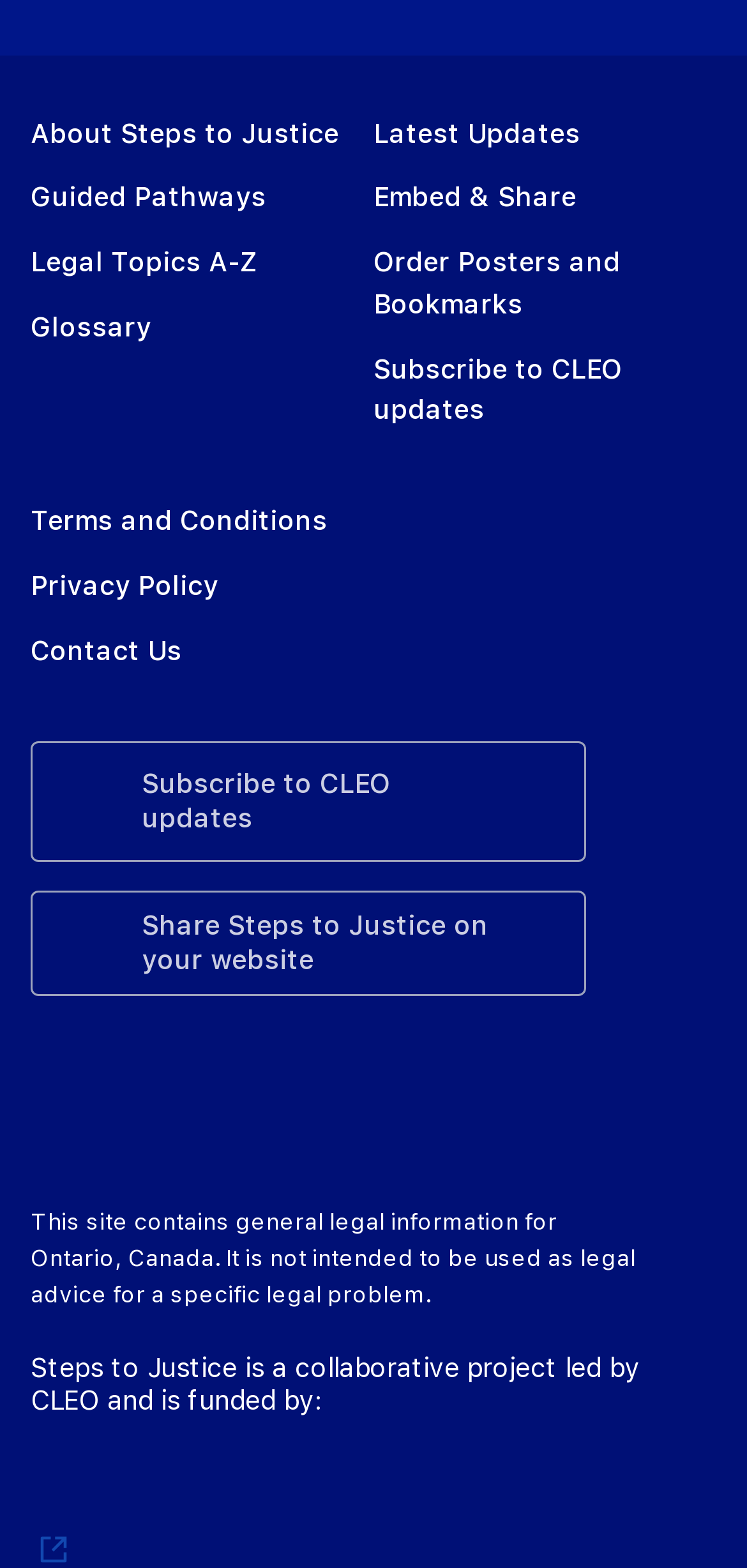Please give a concise answer to this question using a single word or phrase: 
What is the name of the project led by CLEO?

Steps to Justice